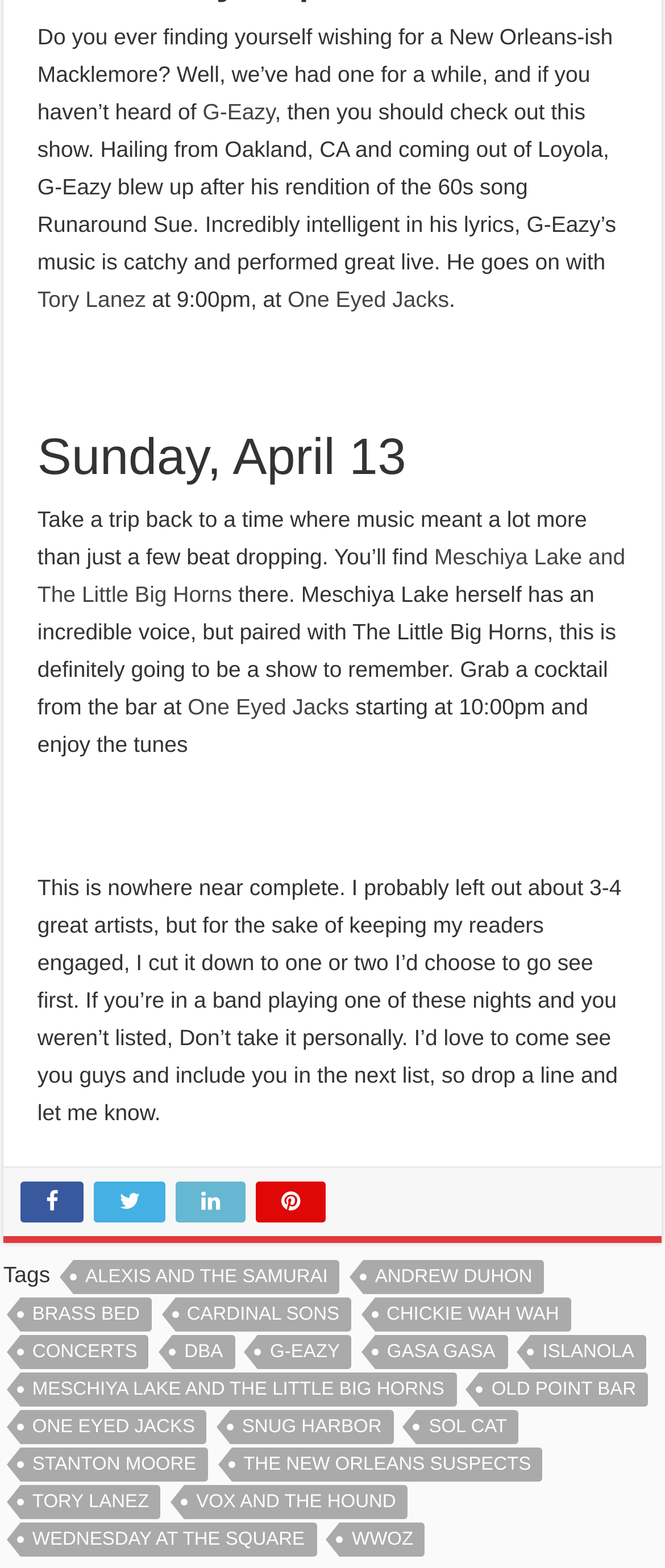What is the name of the artist mentioned in the first sentence?
Refer to the image and give a detailed response to the question.

The first sentence of the webpage mentions 'Do you ever finding yourself wishing for a New Orleans-ish Macklemore? Well, we’ve had one for a while, and if you haven’t heard of G-Eazy...' which indicates that G-Eazy is the artist being referred to.